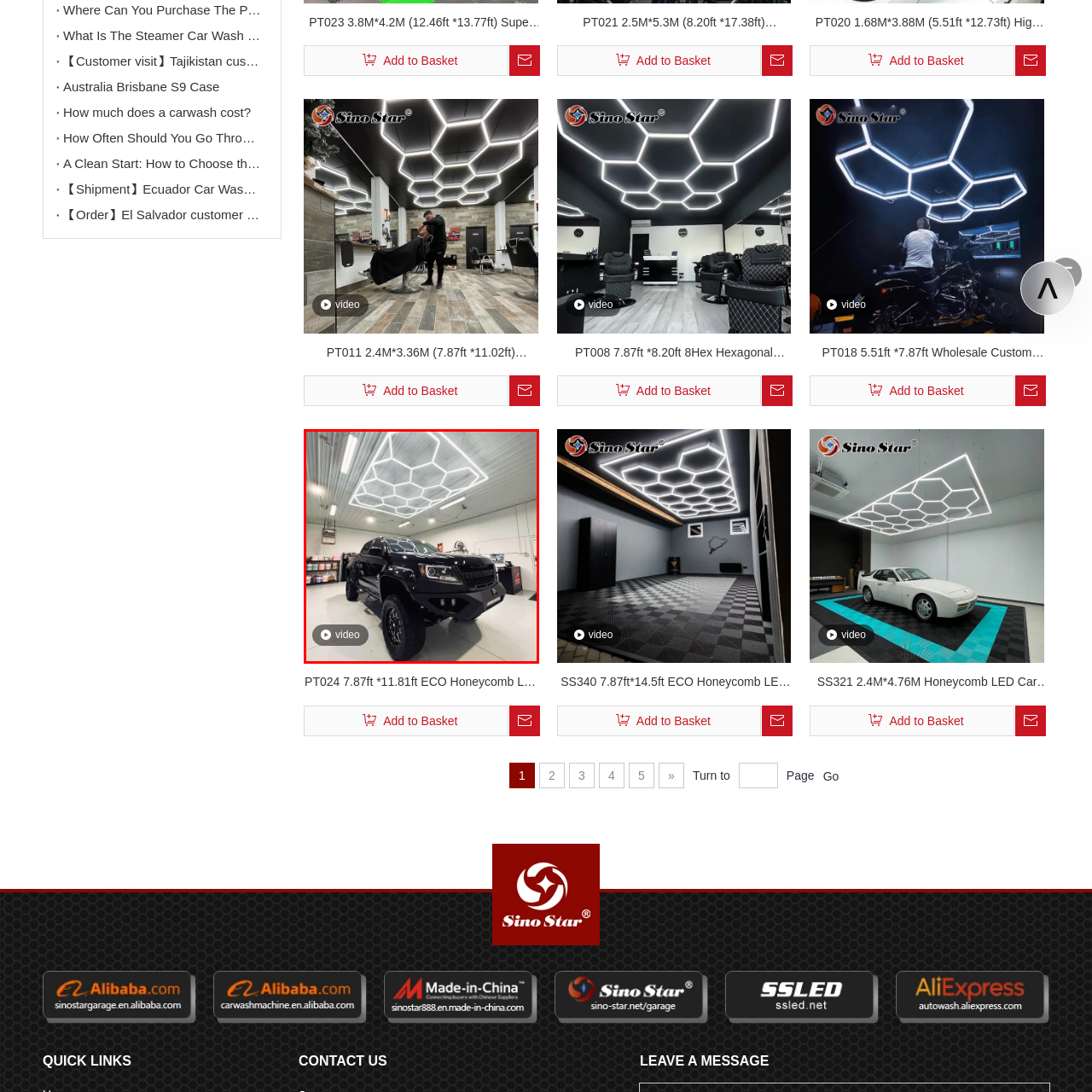Observe the image enclosed by the red rectangle, then respond to the question in one word or phrase:
What is the design focus of the car?

Rugged or off-road